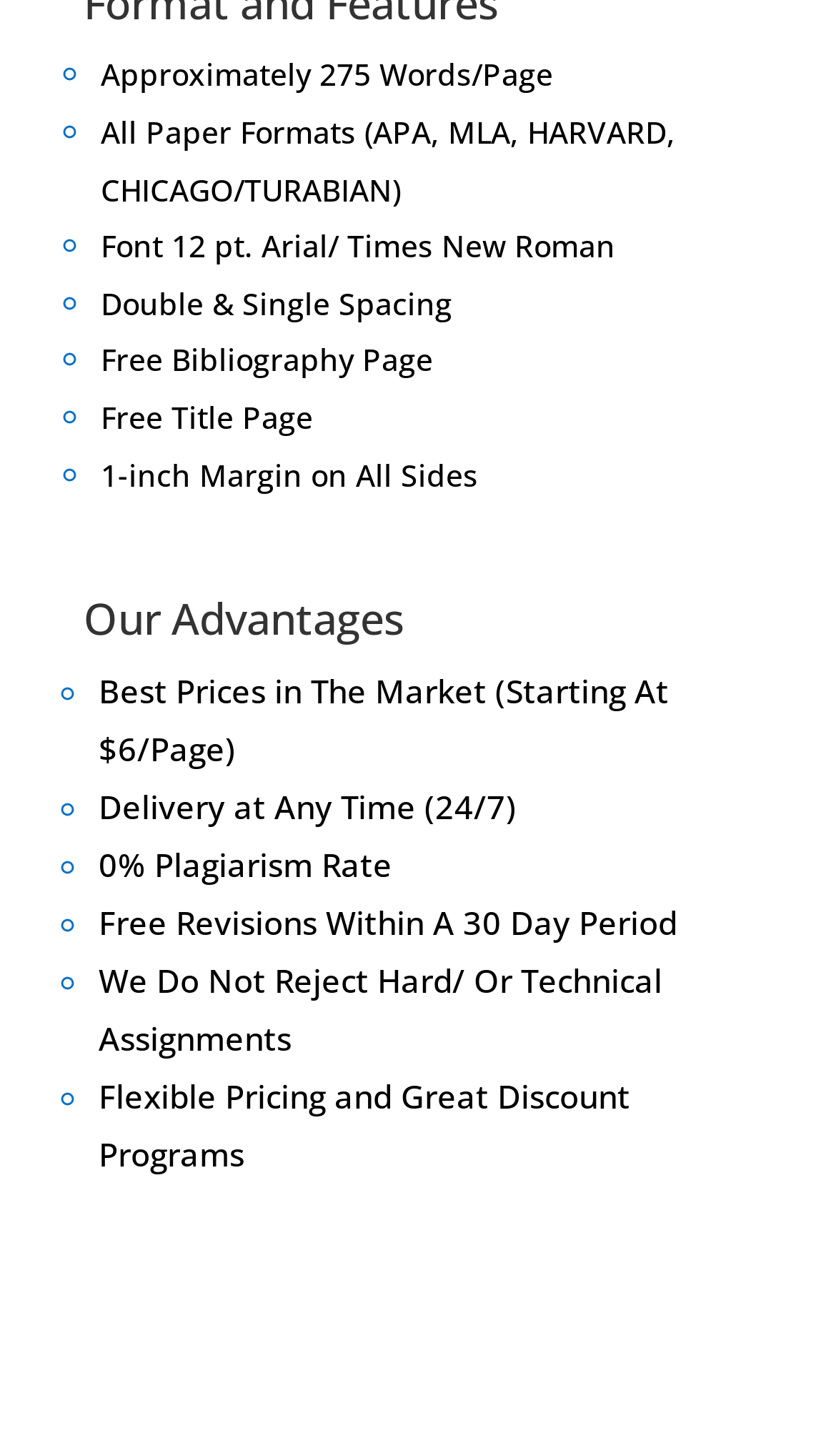Determine the bounding box coordinates of the region that needs to be clicked to achieve the task: "View paper format options".

[0.121, 0.077, 0.808, 0.144]